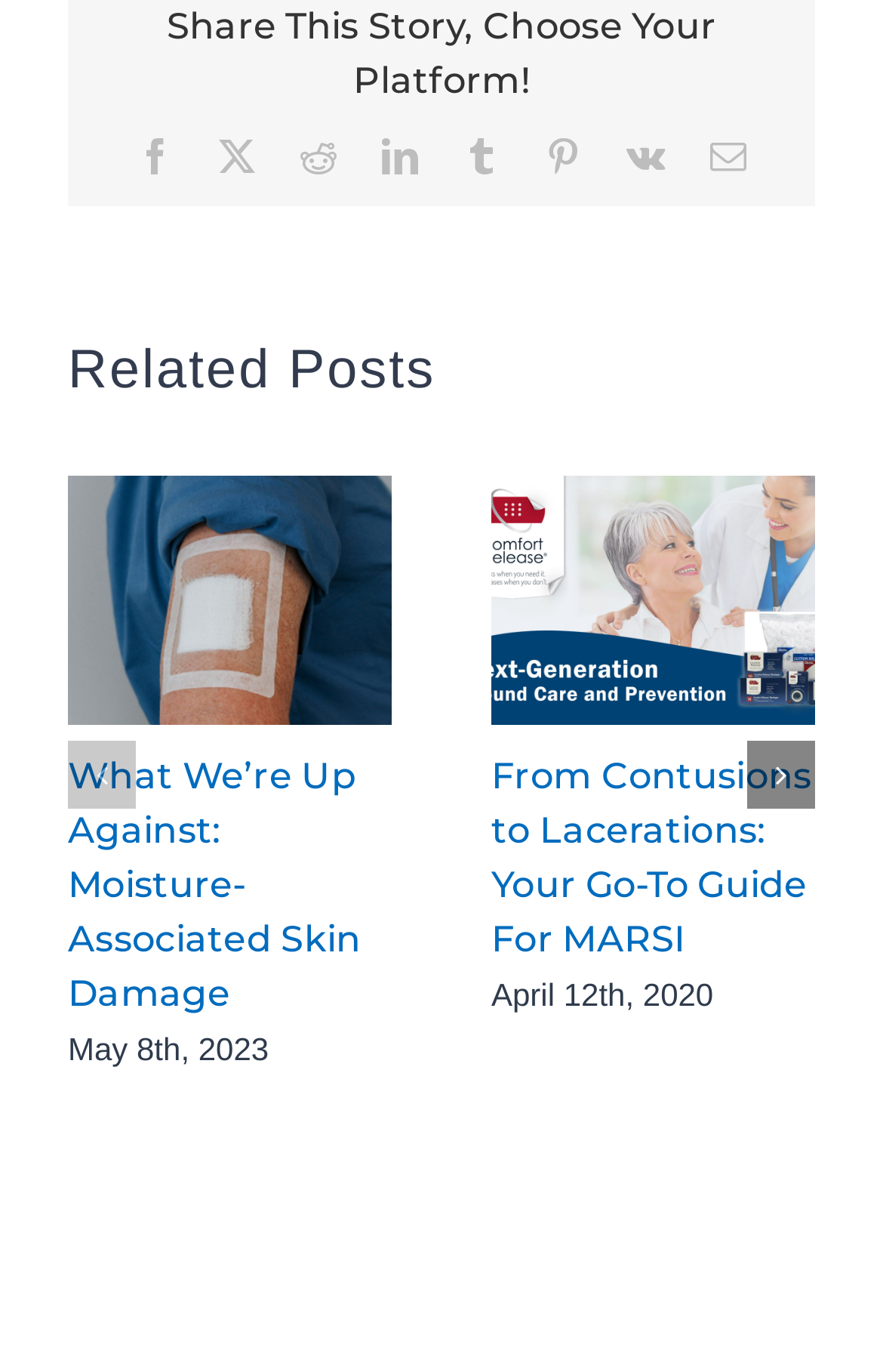How many related posts are displayed?
Using the visual information, respond with a single word or phrase.

2